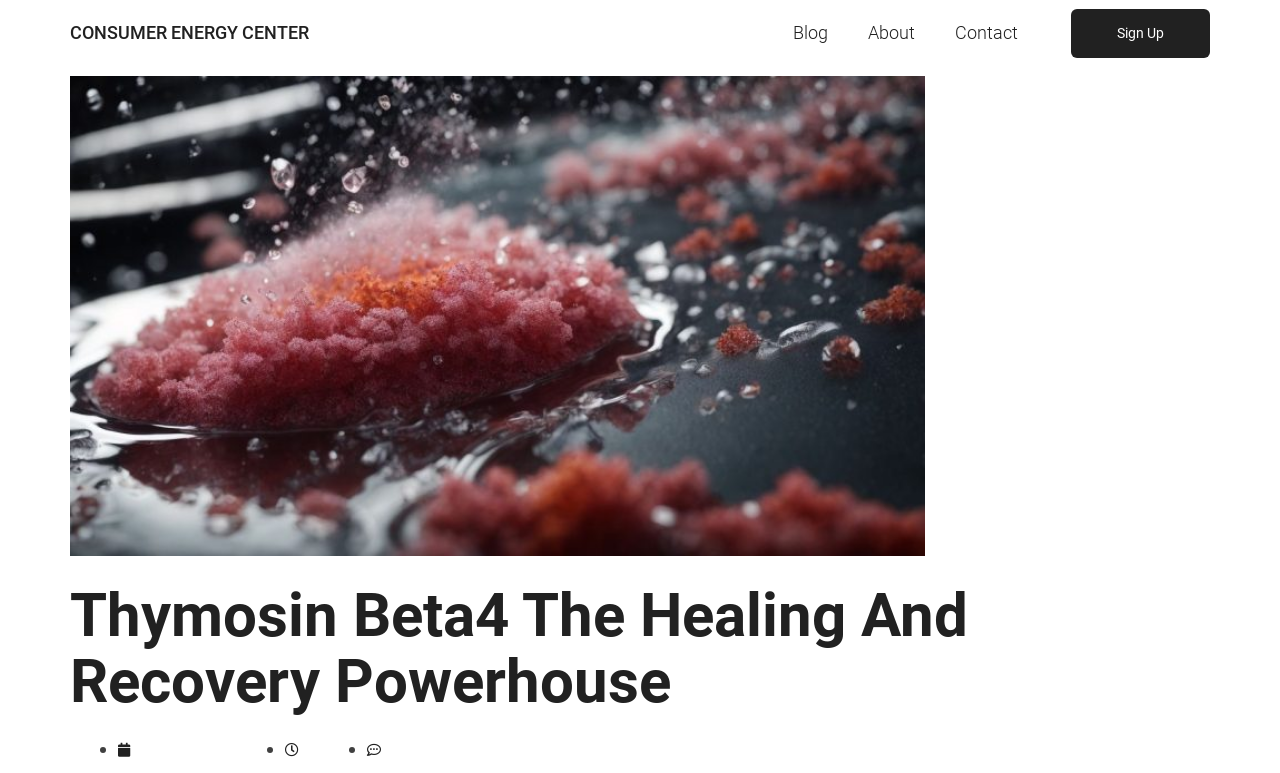Using the element description Consumer Energy Center, predict the bounding box coordinates for the UI element. Provide the coordinates in (top-left x, top-left y, bottom-right x, bottom-right y) format with values ranging from 0 to 1.

[0.055, 0.028, 0.241, 0.056]